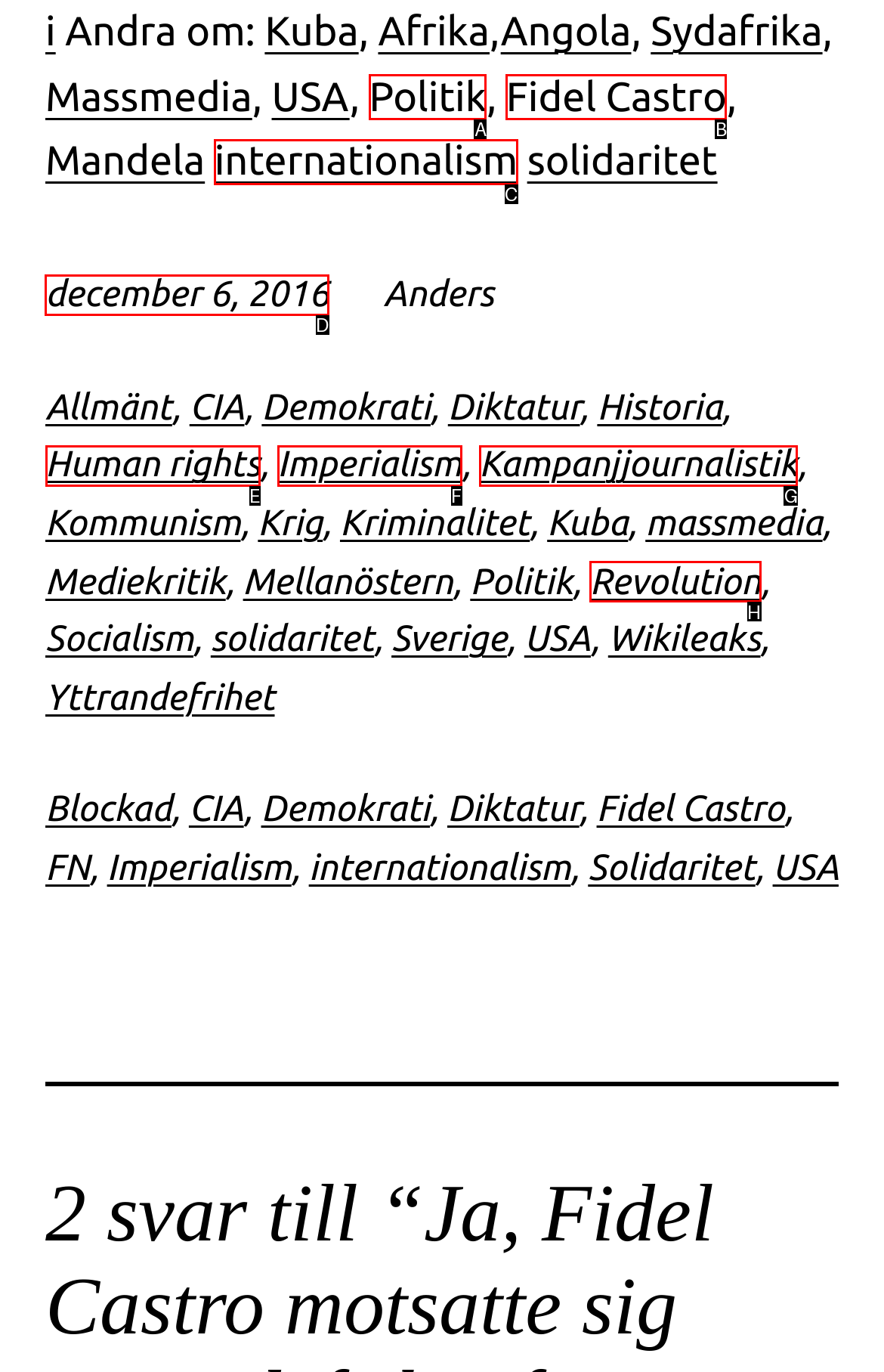Determine which element should be clicked for this task: View the article published on December 6, 2016
Answer with the letter of the selected option.

D